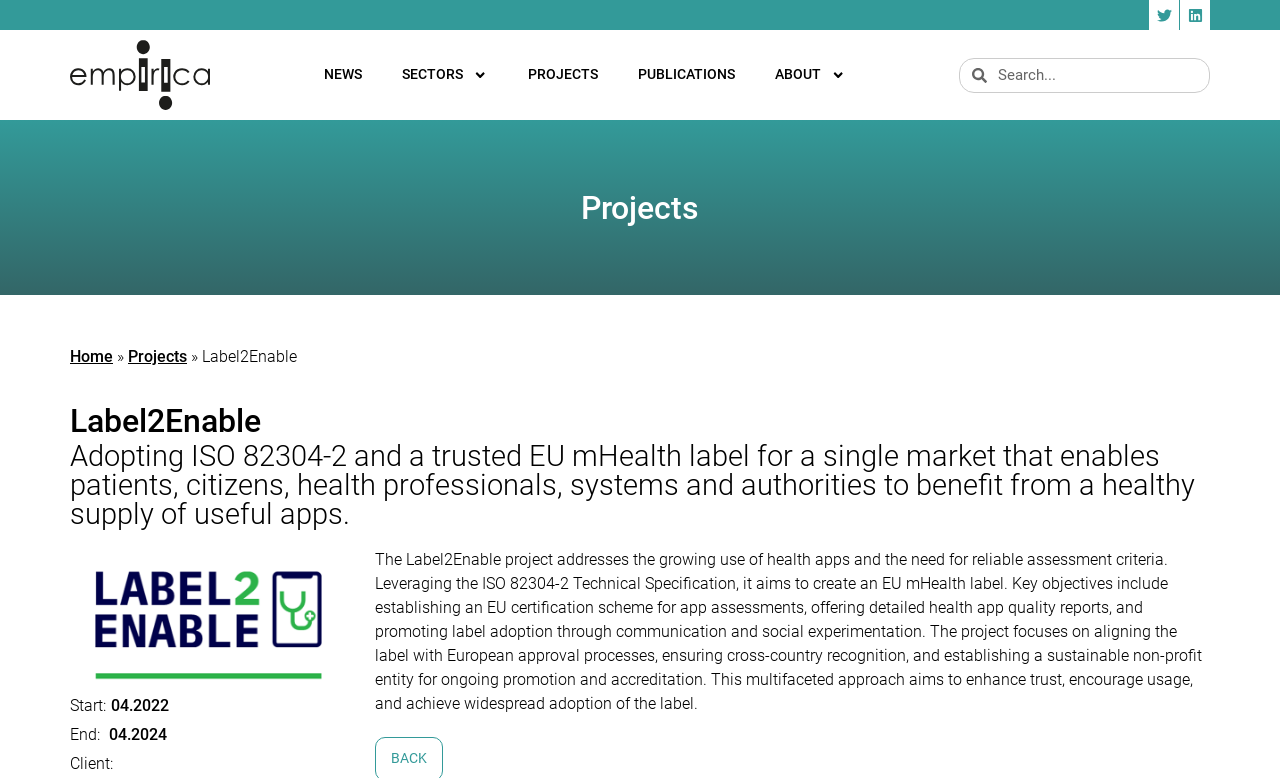Based on the element description: "parent_node: Search name="s" placeholder="Search..."", identify the bounding box coordinates for this UI element. The coordinates must be four float numbers between 0 and 1, listed as [left, top, right, bottom].

[0.771, 0.075, 0.945, 0.118]